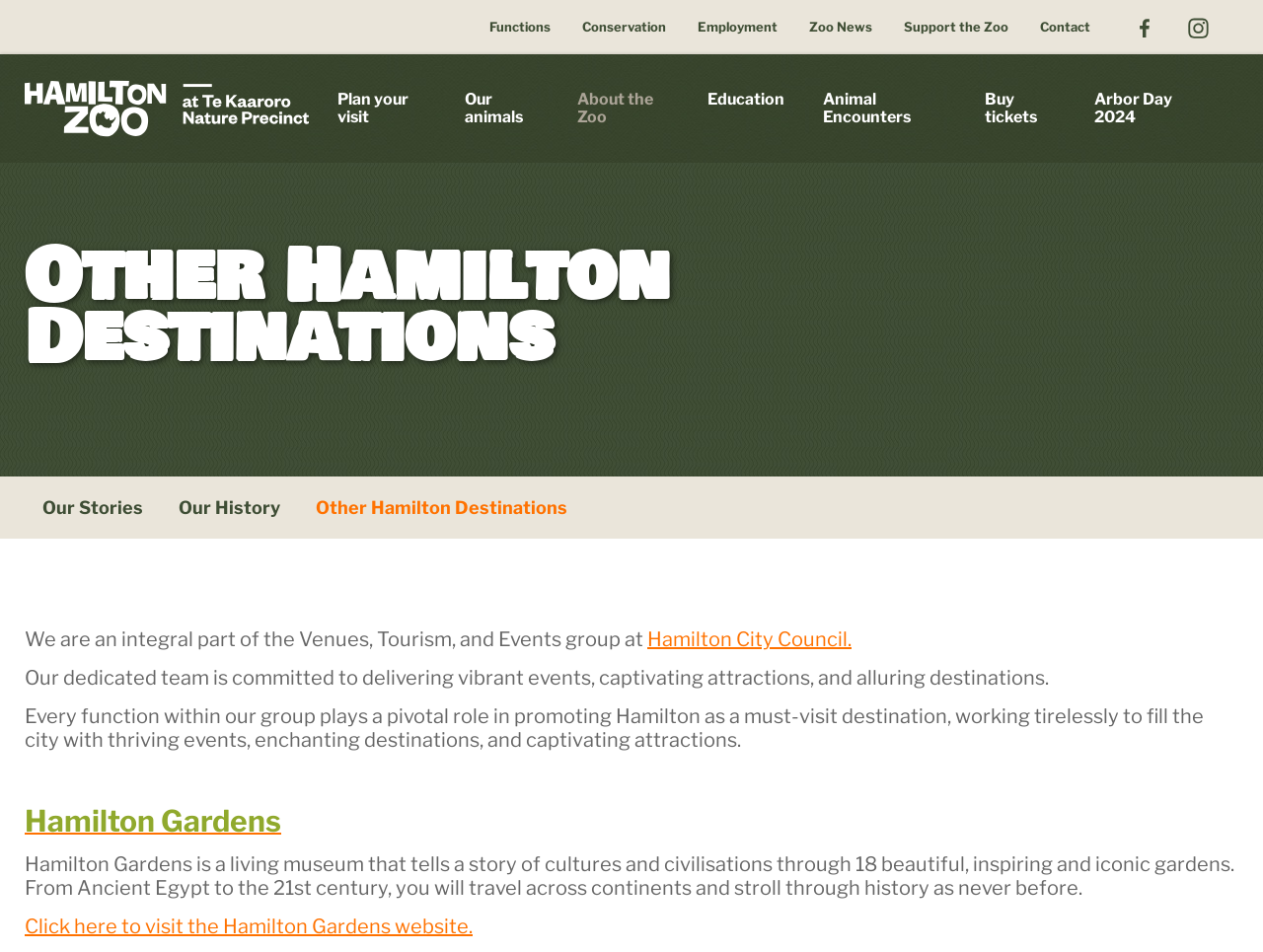Given the webpage screenshot and the description, determine the bounding box coordinates (top-left x, top-left y, bottom-right x, bottom-right y) that define the location of the UI element matching this description: Our History

[0.127, 0.501, 0.236, 0.566]